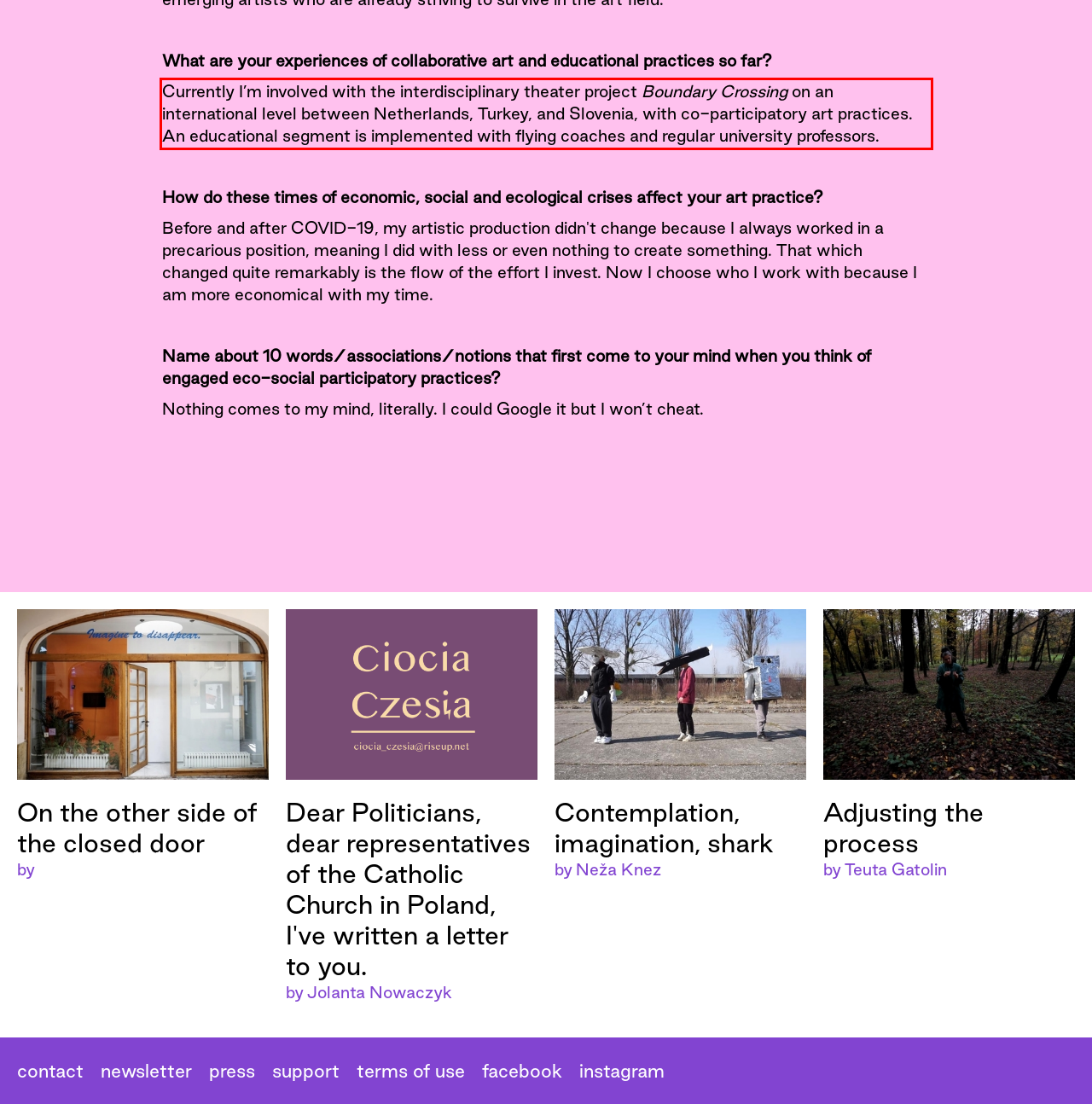Given a screenshot of a webpage, identify the red bounding box and perform OCR to recognize the text within that box.

Currently I’m involved with the interdisciplinary theater project Boundary Crossing on an international level between Netherlands, Turkey, and Slovenia, with co-participatory art practices. An educational segment is implemented with flying coaches and regular university professors.